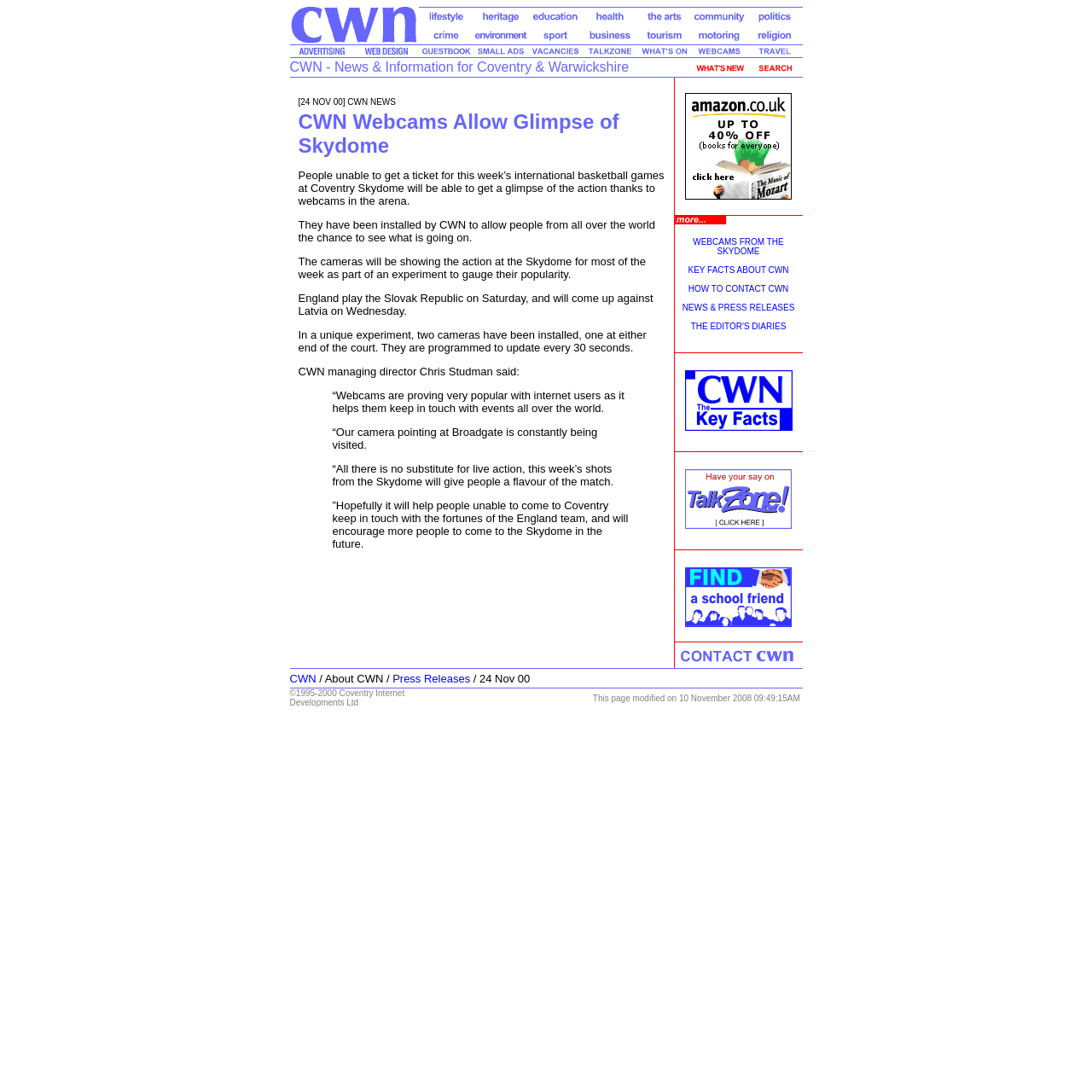Identify the bounding box coordinates of the clickable region required to complete the instruction: "Advertise on CWN!". The coordinates should be given as four float numbers within the range of 0 and 1, i.e., [left, top, right, bottom].

[0.265, 0.041, 0.324, 0.055]